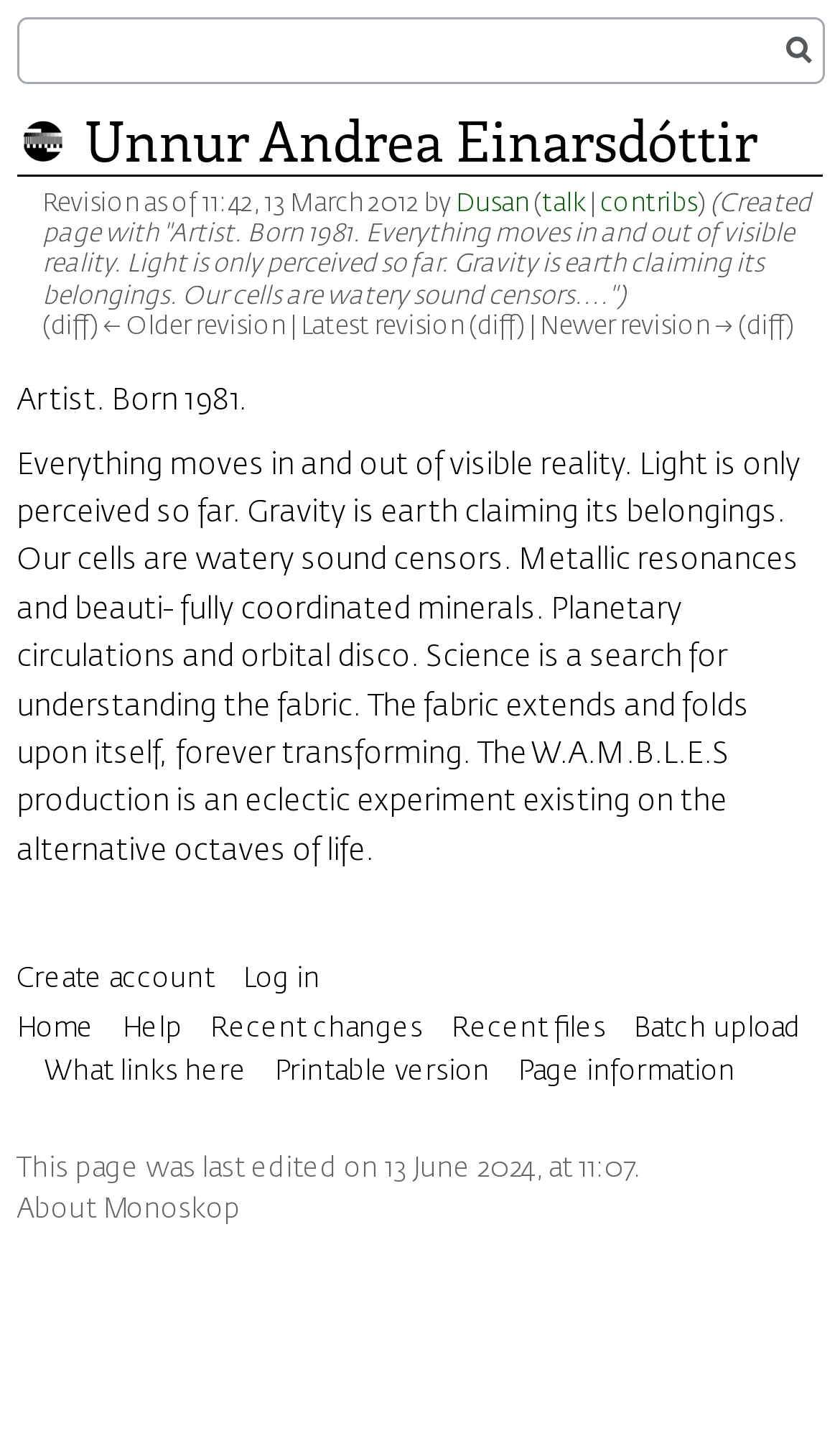Can you find the bounding box coordinates for the element to click on to achieve the instruction: "Go to Digital Marketing"?

None